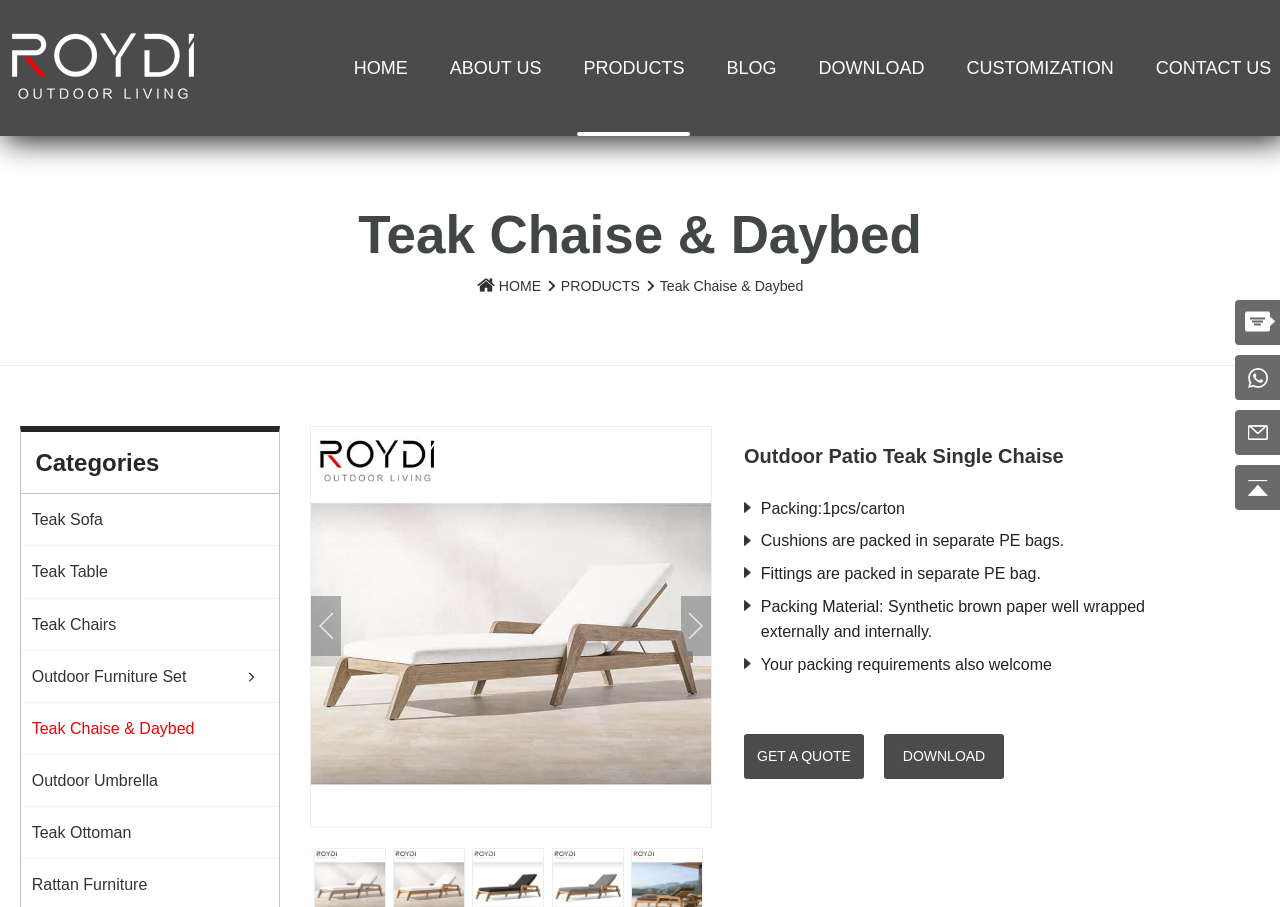Detail the various sections and features present on the webpage.

The webpage is about the Outdoor Patio Teak Single Chaise, featuring low seating and a unique sloping leg design. At the top left corner, there is a logo of "Roydi Furniture" with a link to the homepage. Next to it, there are seven navigation links: "HOME", "ABOUT US", "PRODUCTS", "BLOG", "DOWNLOAD", "CUSTOMIZATION", and "CONTACT US".

Below the navigation links, there is a heading "Teak Chaise & Daybed" with two links "HOME" and "PRODUCTS" underneath. On the left side, there is a category section with a heading "Categories" and seven links to different product categories, including "Teak Sofa", "Teak Table", "Teak Chairs", and more.

On the right side, there is a main content section with a heading "Outdoor Patio Teak Single Chaise" and several paragraphs of text describing the product's features, including its packing details. There are five static text elements describing the packing materials and requirements.

Below the product description, there are two links: "GET A QUOTE" and "DOWNLOAD". At the bottom of the page, there are two empty links and two images, likely used for decoration or spacing.

Throughout the page, there are several images, including the logo of "Roydi Furniture" and two decorative images at the bottom. The overall layout is organized, with clear headings and concise text, making it easy to navigate and find information about the product.